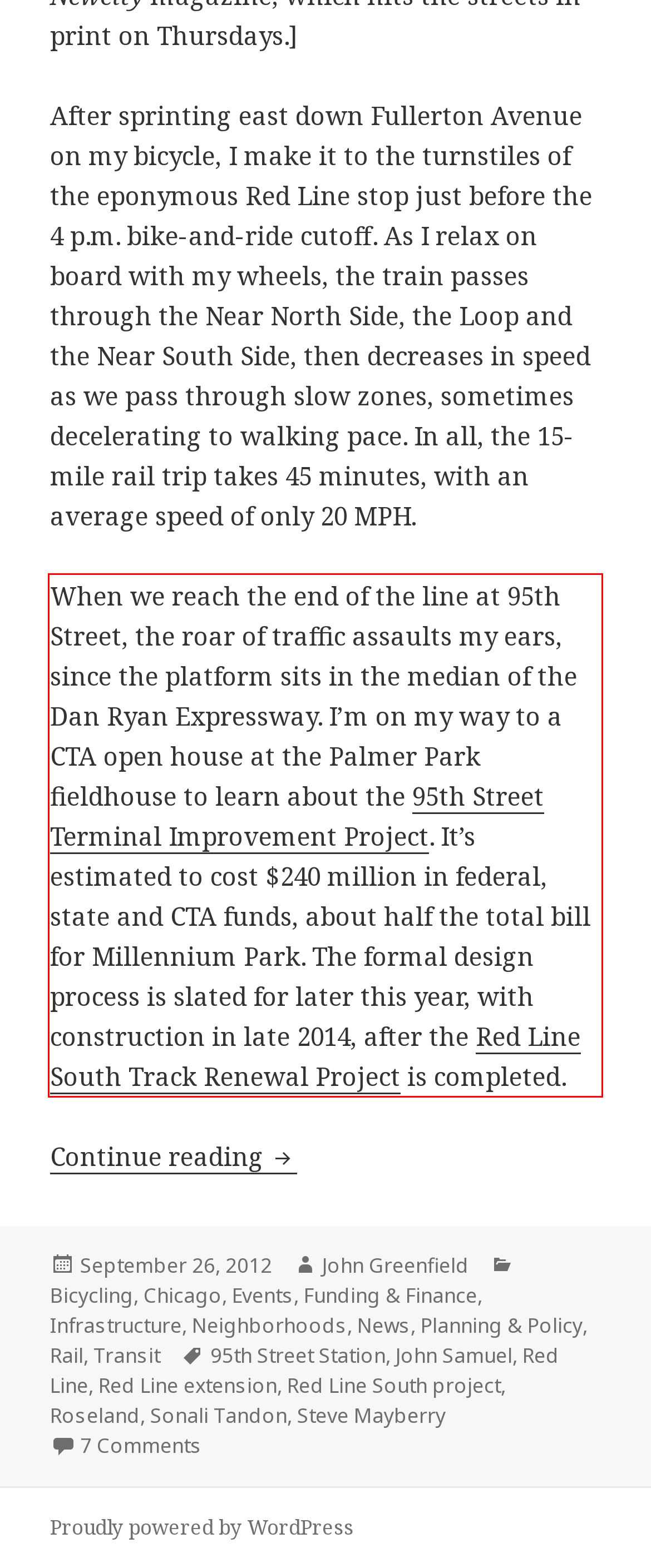You are given a screenshot of a webpage with a UI element highlighted by a red bounding box. Please perform OCR on the text content within this red bounding box.

When we reach the end of the line at 95th Street, the roar of traffic assaults my ears, since the platform sits in the median of the Dan Ryan Expressway. I’m on my way to a CTA open house at the Palmer Park fieldhouse to learn about the 95th Street Terminal Improvement Project. It’s estimated to cost $240 million in federal, state and CTA funds, about half the total bill for Millennium Park. The formal design process is slated for later this year, with construction in late 2014, after the Red Line South Track Renewal Project is completed.